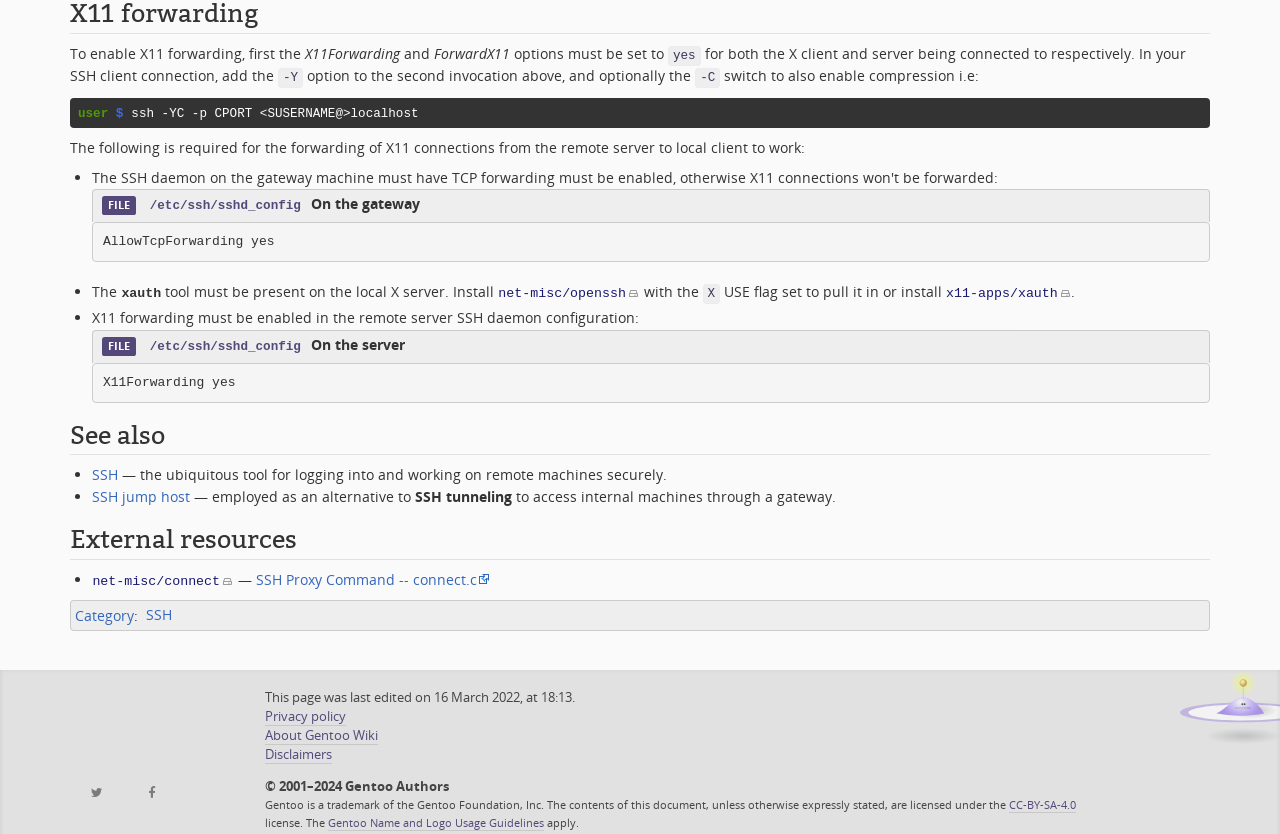Determine the bounding box coordinates in the format (top-left x, top-left y, bottom-right x, bottom-right y). Ensure all values are floating point numbers between 0 and 1. Identify the bounding box of the UI element described by: SSH jump host

[0.072, 0.556, 0.149, 0.579]